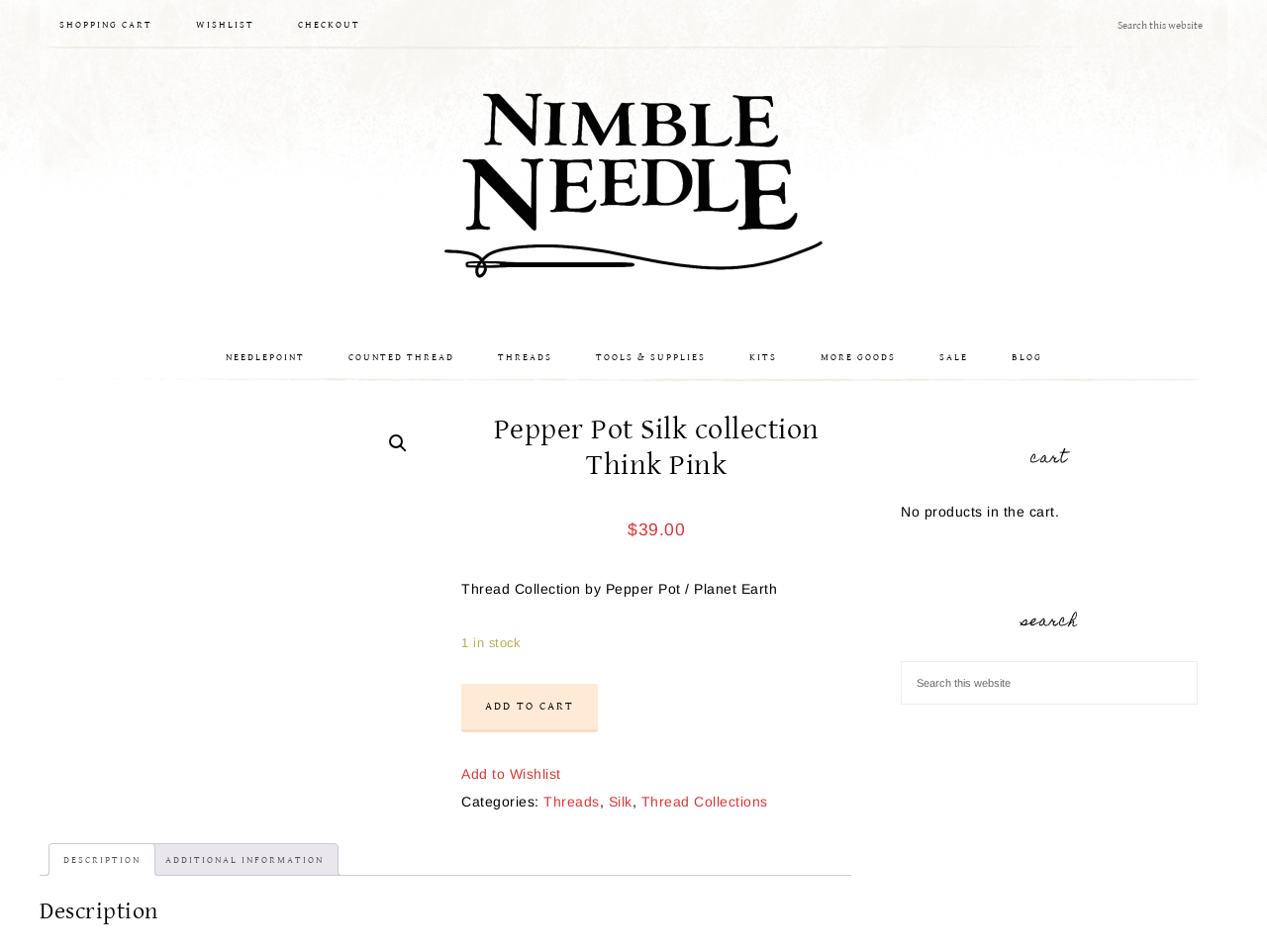Identify the bounding box for the element characterized by the following description: "parent_node: Email * aria-describedby="email-notes" name="email"".

None